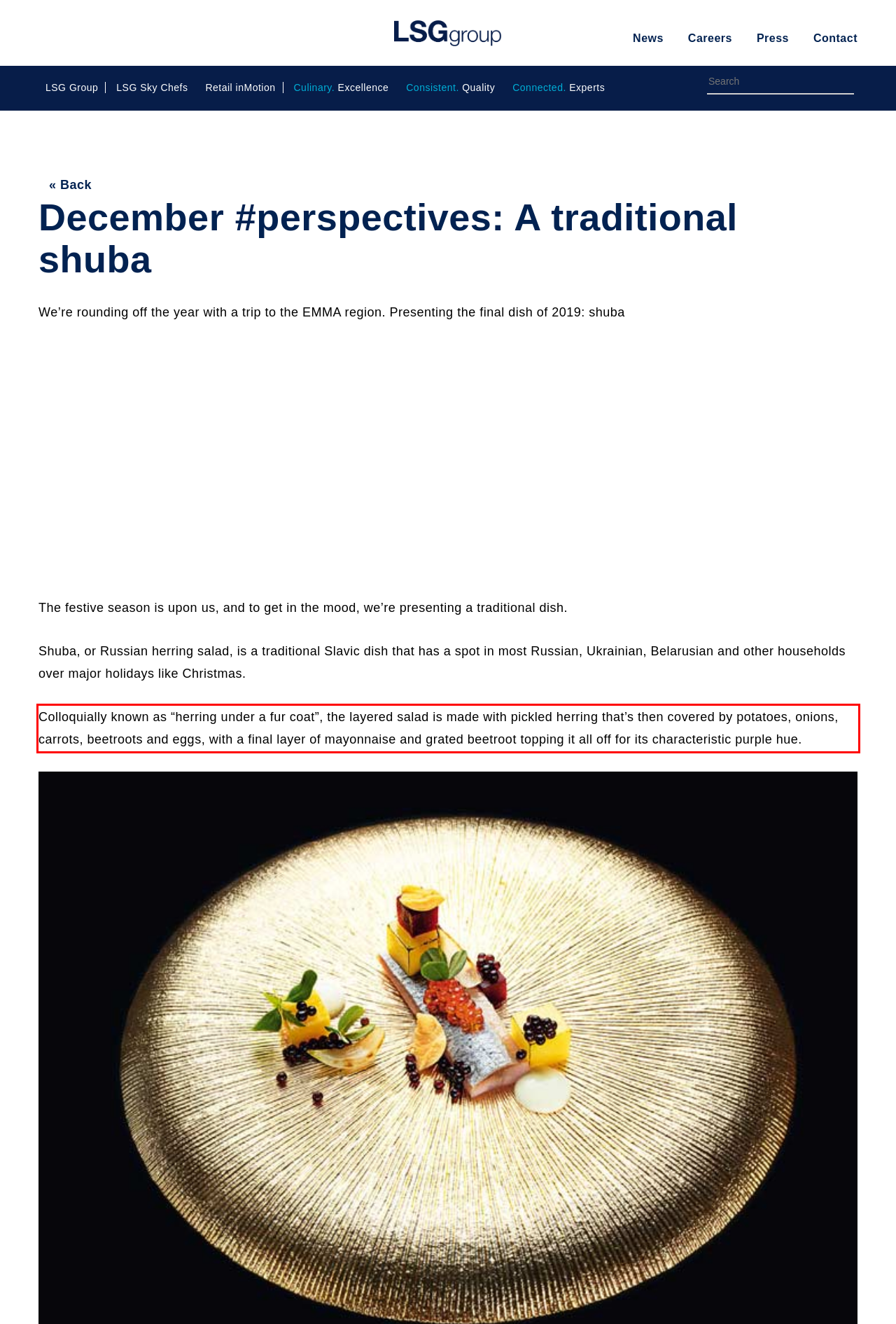Given a screenshot of a webpage, locate the red bounding box and extract the text it encloses.

Colloquially known as “herring under a fur coat”, the layered salad is made with pickled herring that’s then covered by potatoes, onions, carrots, beetroots and eggs, with a final layer of mayonnaise and grated beetroot topping it all off for its characteristic purple hue.